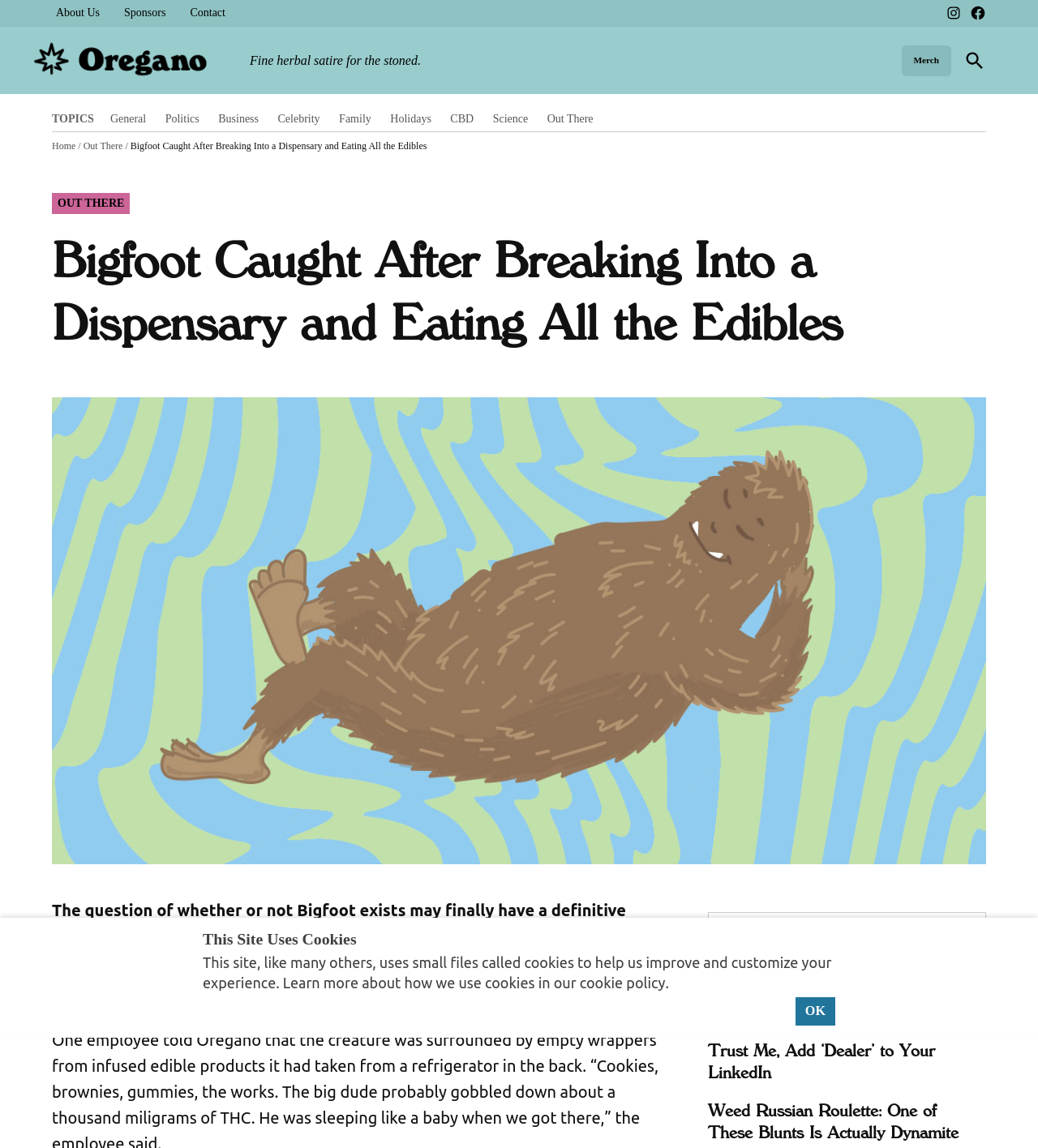Please specify the bounding box coordinates of the element that should be clicked to execute the given instruction: 'Open the search box'. Ensure the coordinates are four float numbers between 0 and 1, expressed as [left, top, right, bottom].

[0.928, 0.04, 0.95, 0.066]